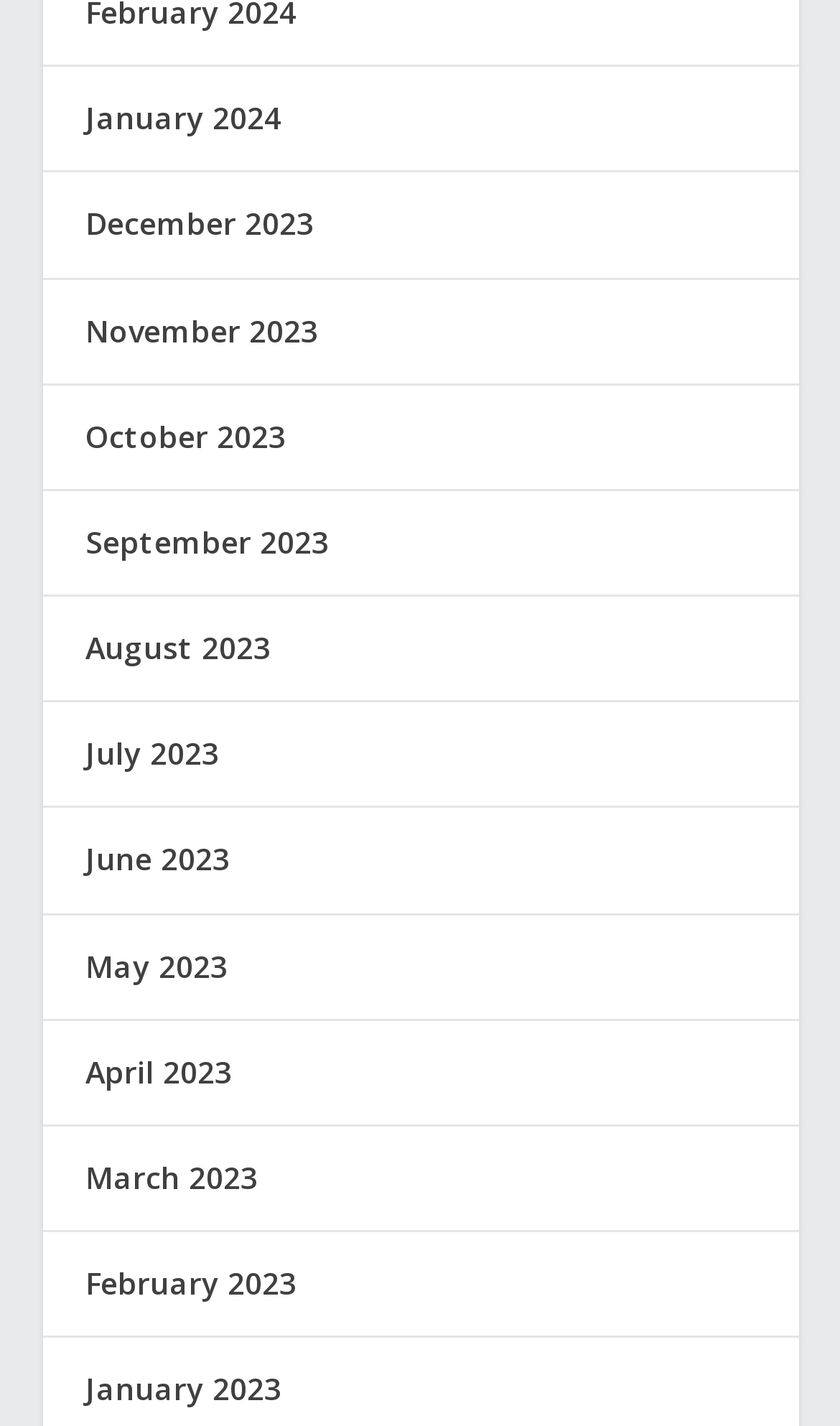What is the latest month listed?
Please respond to the question with a detailed and informative answer.

I looked at the list of links and found that the first link, which is at the top of the list, is 'January 2024', indicating that it is the latest month listed.